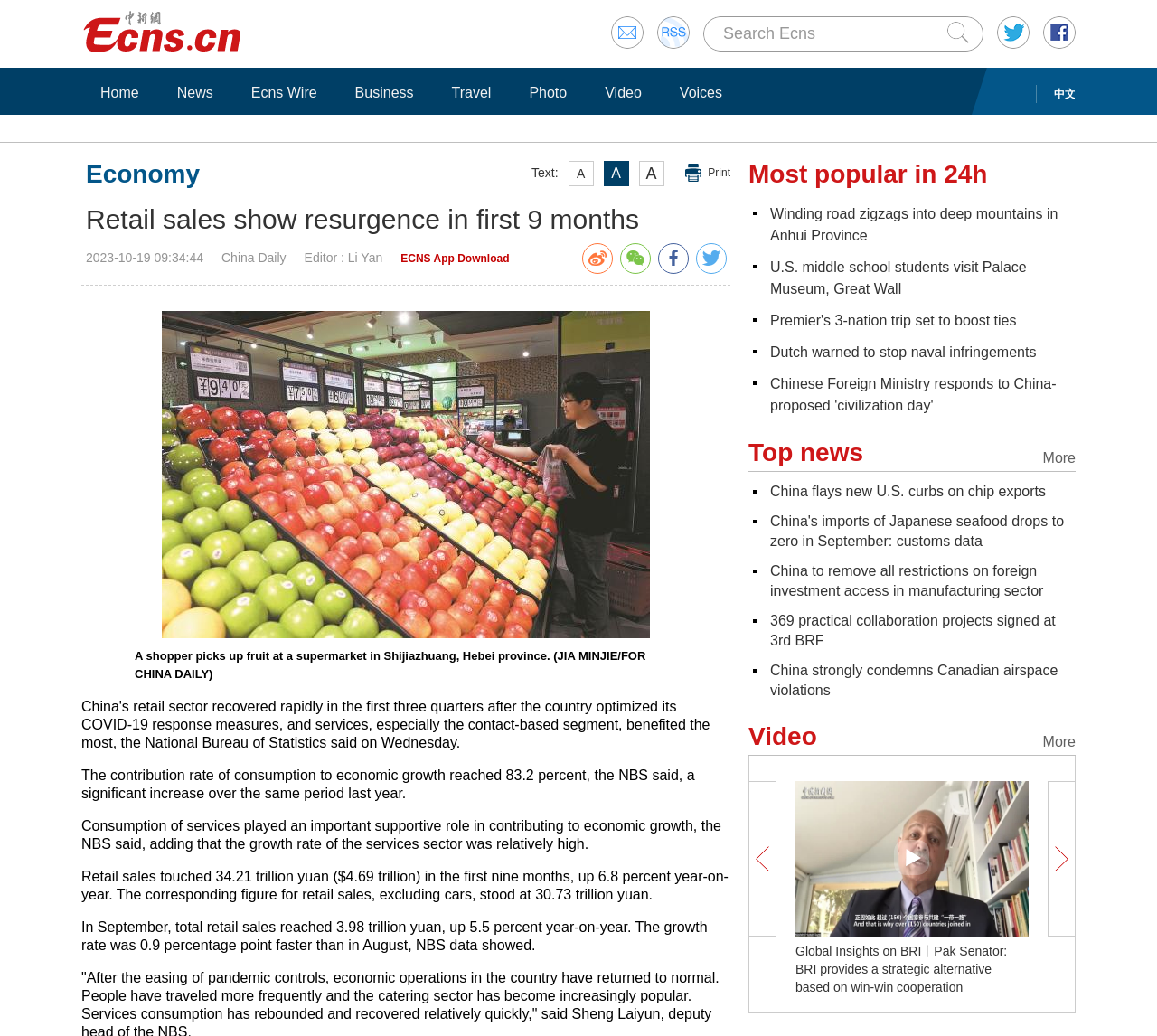Kindly determine the bounding box coordinates of the area that needs to be clicked to fulfill this instruction: "Read more about Retail sales show resurgence in first 9 months".

[0.07, 0.197, 0.631, 0.227]